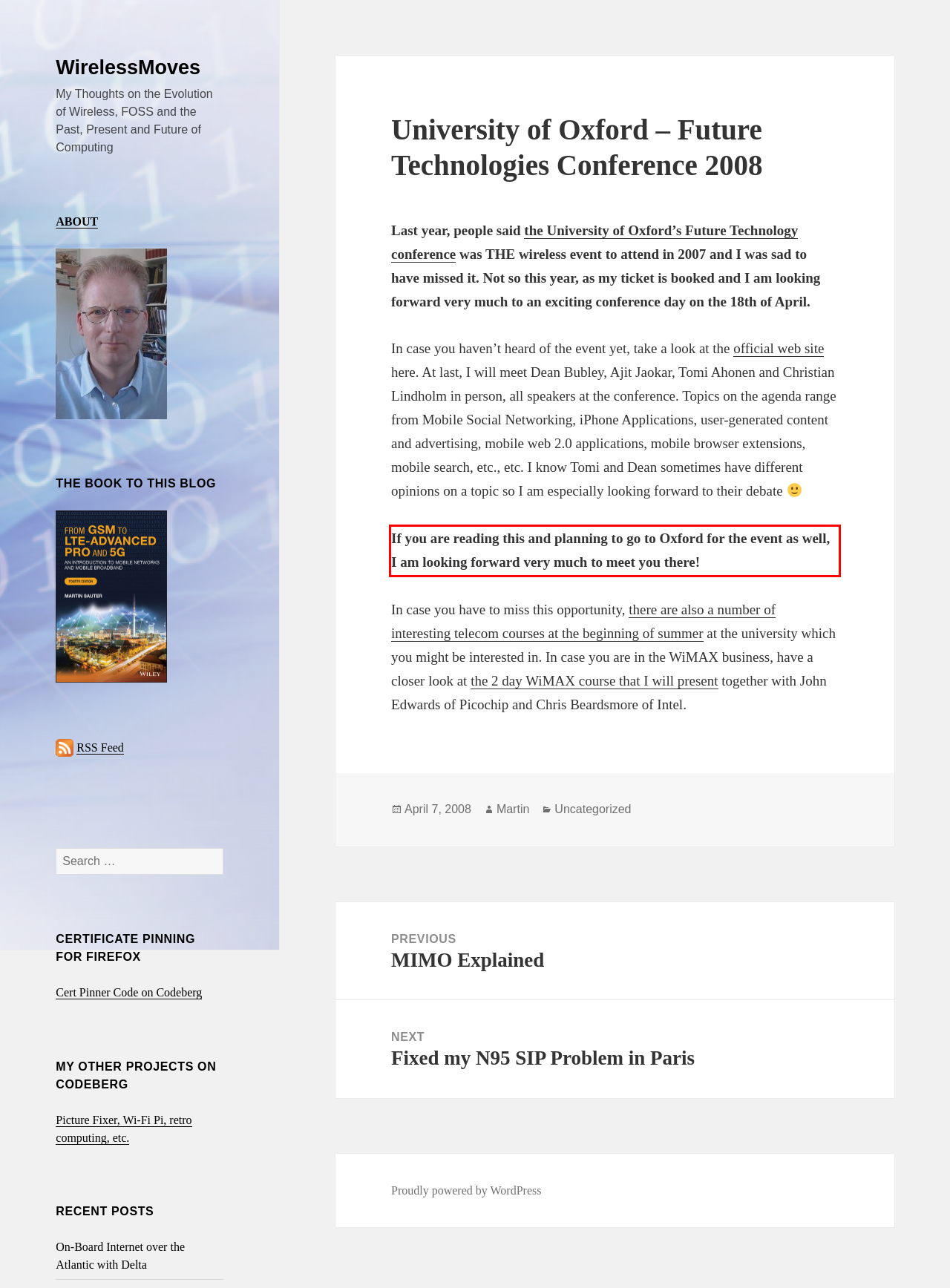Analyze the screenshot of the webpage and extract the text from the UI element that is inside the red bounding box.

If you are reading this and planning to go to Oxford for the event as well, I am looking forward very much to meet you there!